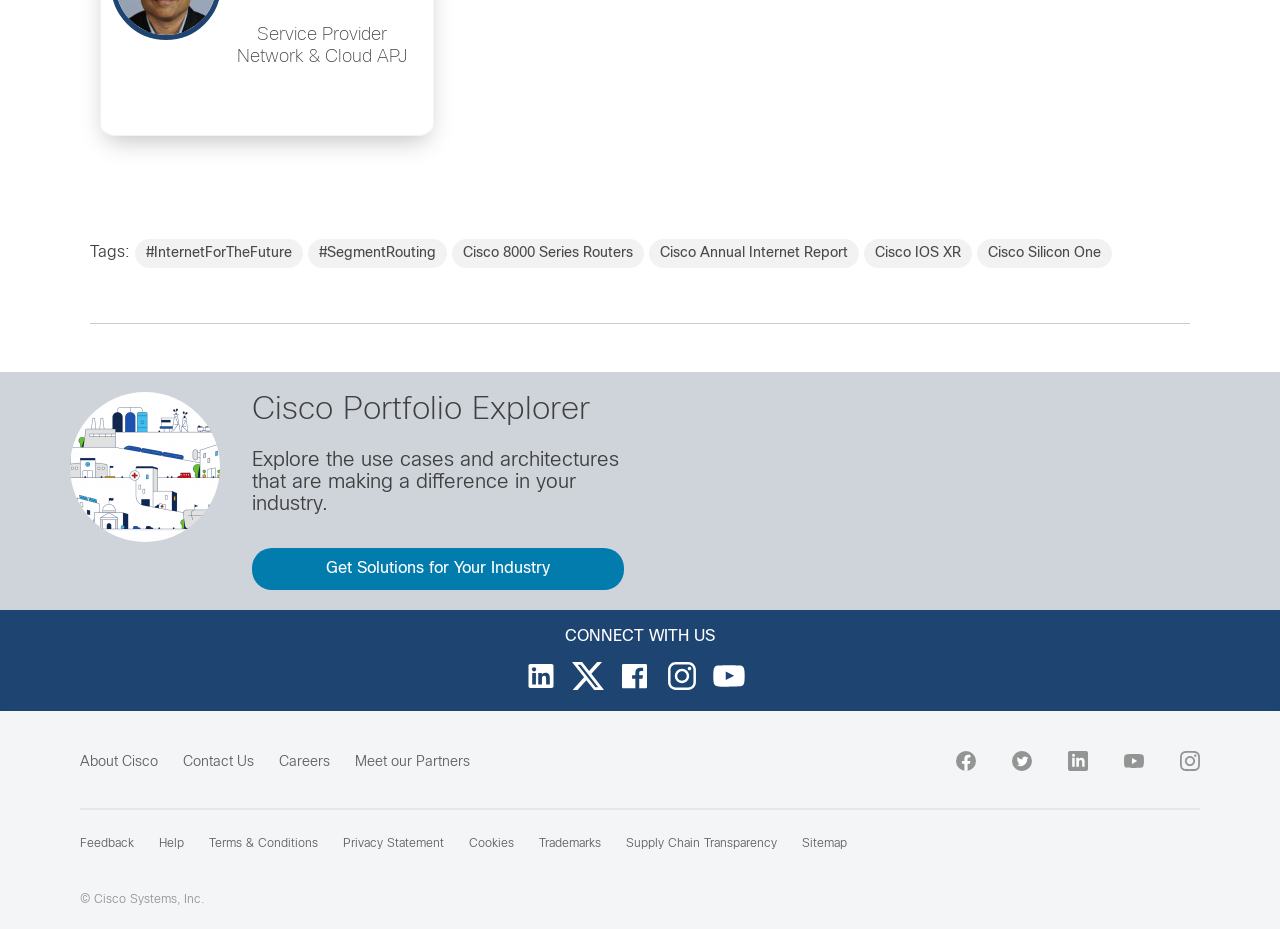Determine the bounding box coordinates for the clickable element to execute this instruction: "Explore the Cisco Portfolio Explorer". Provide the coordinates as four float numbers between 0 and 1, i.e., [left, top, right, bottom].

[0.197, 0.422, 0.492, 0.463]